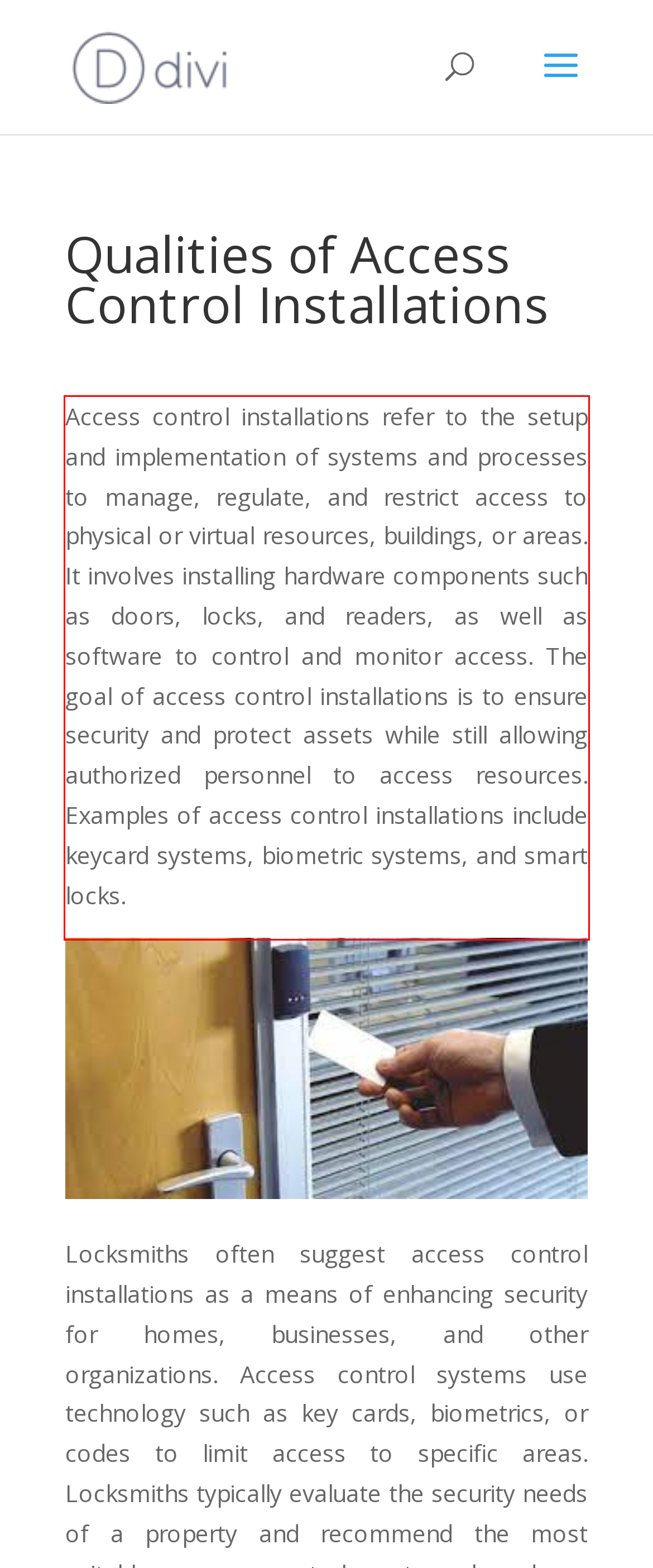Examine the webpage screenshot and use OCR to obtain the text inside the red bounding box.

Access control installations refer to the setup and implementation of systems and processes to manage, regulate, and restrict access to physical or virtual resources, buildings, or areas. It involves installing hardware components such as doors, locks, and readers, as well as software to control and monitor access. The goal of access control installations is to ensure security and protect assets while still allowing authorized personnel to access resources. Examples of access control installations include keycard systems, biometric systems, and smart locks.